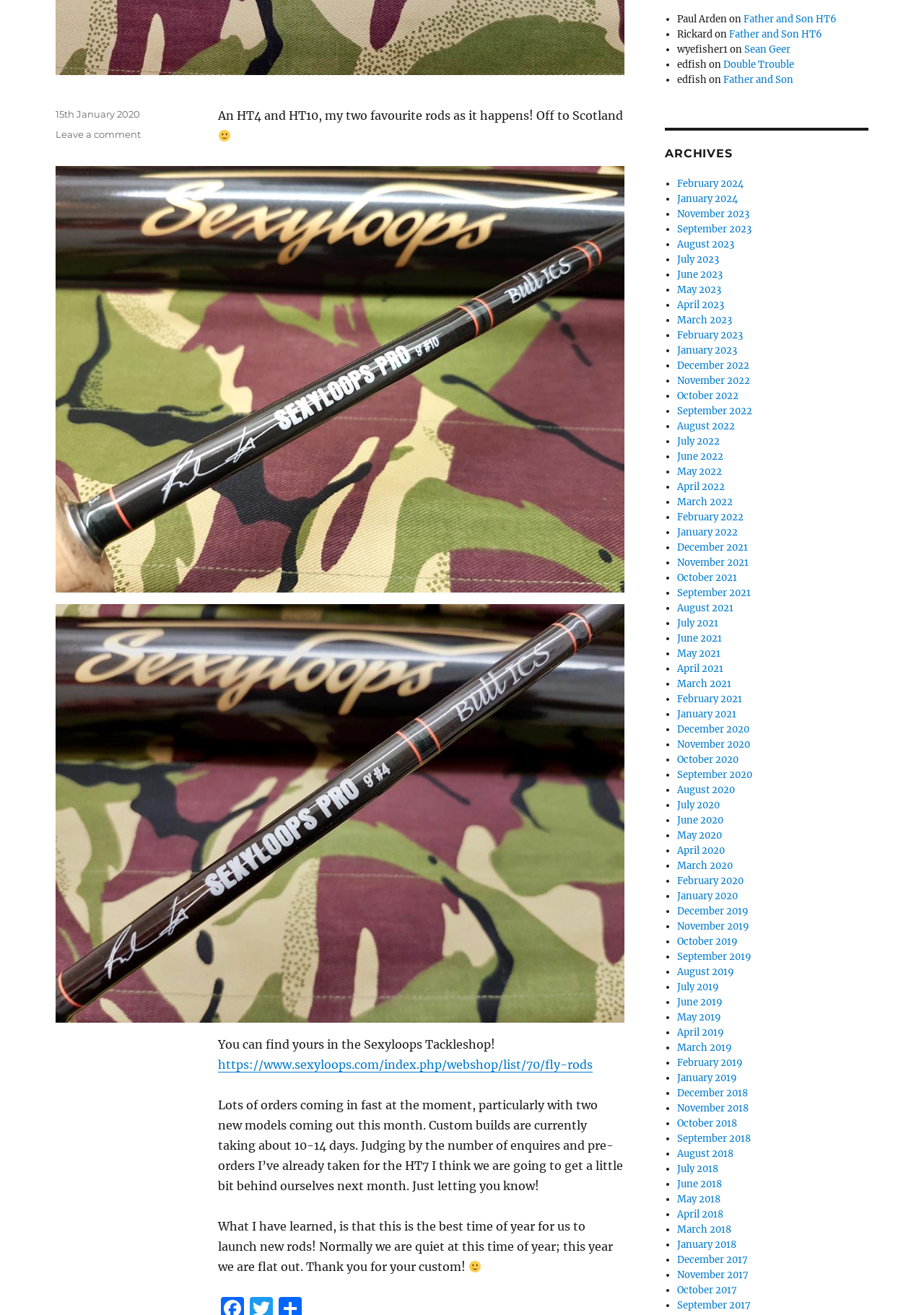Based on the visual content of the image, answer the question thoroughly: Where can you find the rods mentioned?

The author provides a link to the Sexyloops Tackleshop, stating 'You can find yours in the Sexyloops Tackleshop!' which implies that the rods can be found there.